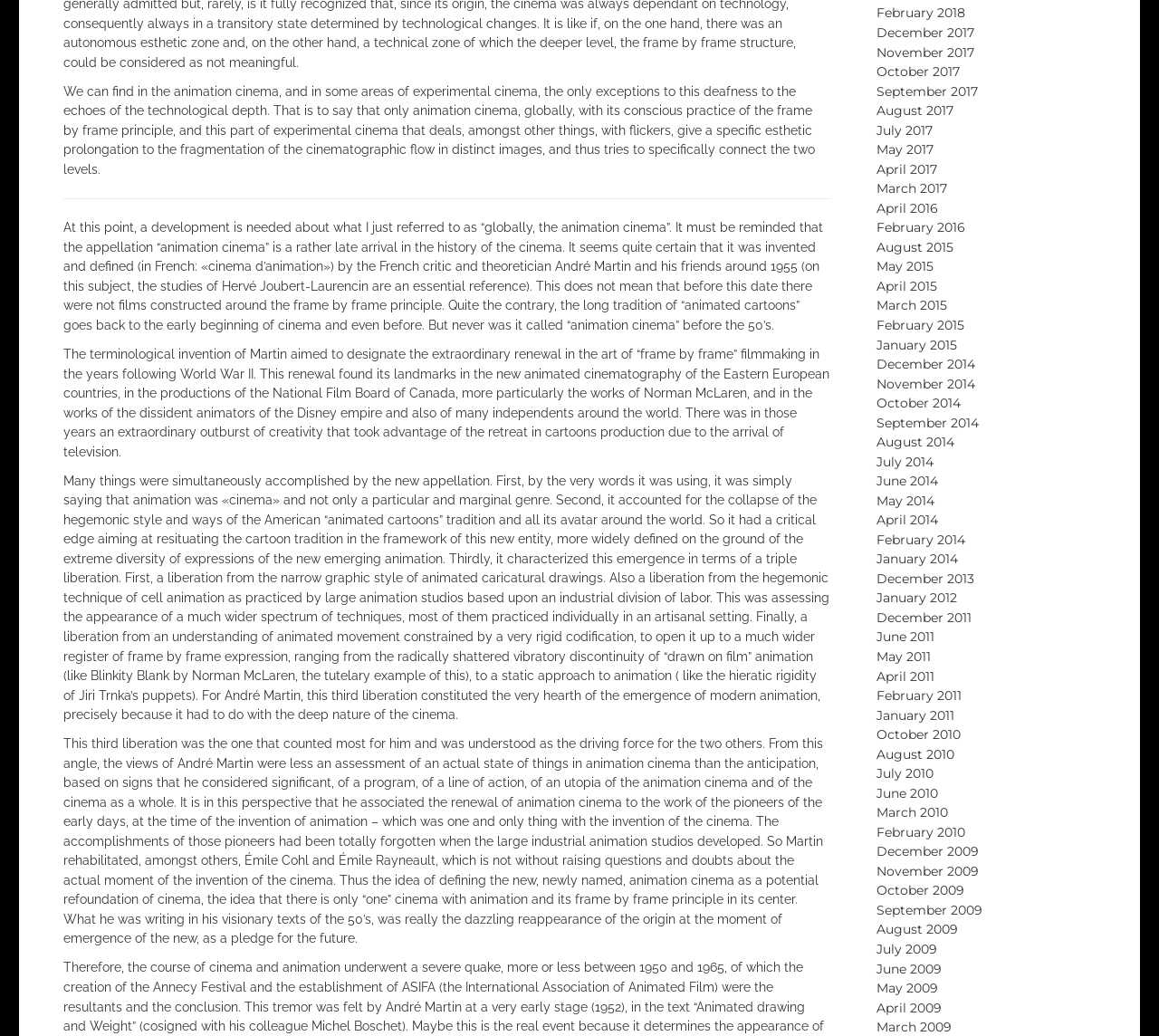Who is the French critic and theoretician mentioned in the text?
Refer to the image and give a detailed response to the question.

The text mentions André Martin as the French critic and theoretician who invented and defined the term 'animation cinema' in the 1950s, and his work is referred to as a significant reference in the field.